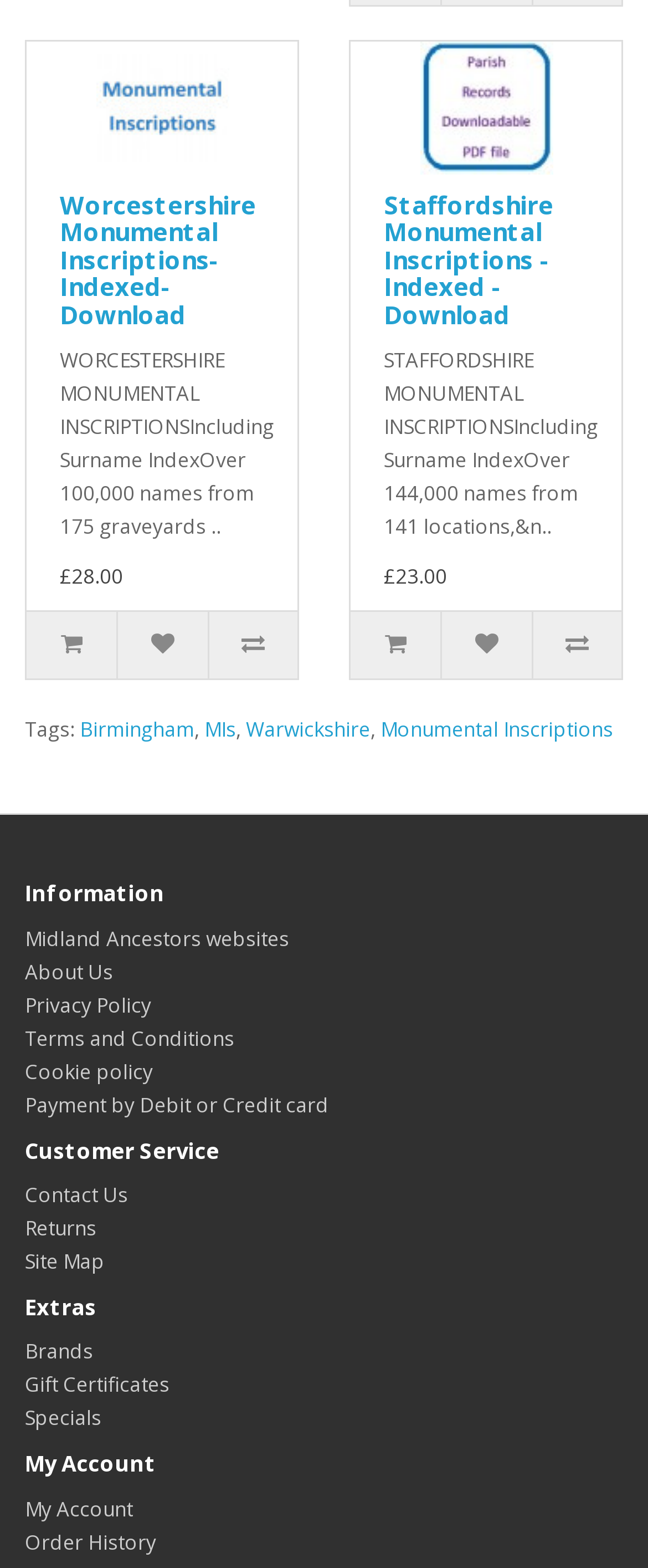How many products are displayed on this page? Using the information from the screenshot, answer with a single word or phrase.

2